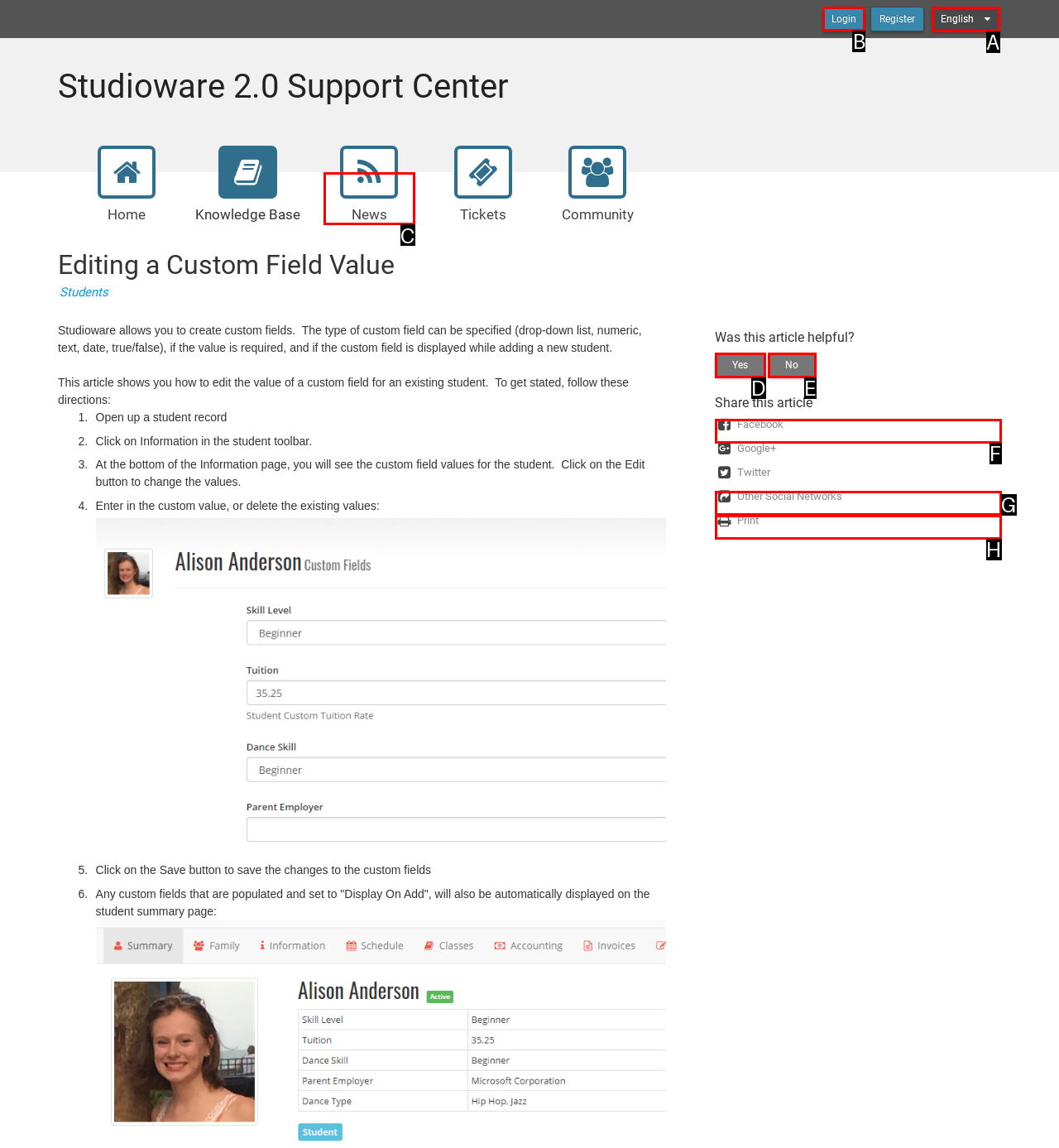Decide which letter you need to select to fulfill the task: Login to the system
Answer with the letter that matches the correct option directly.

B